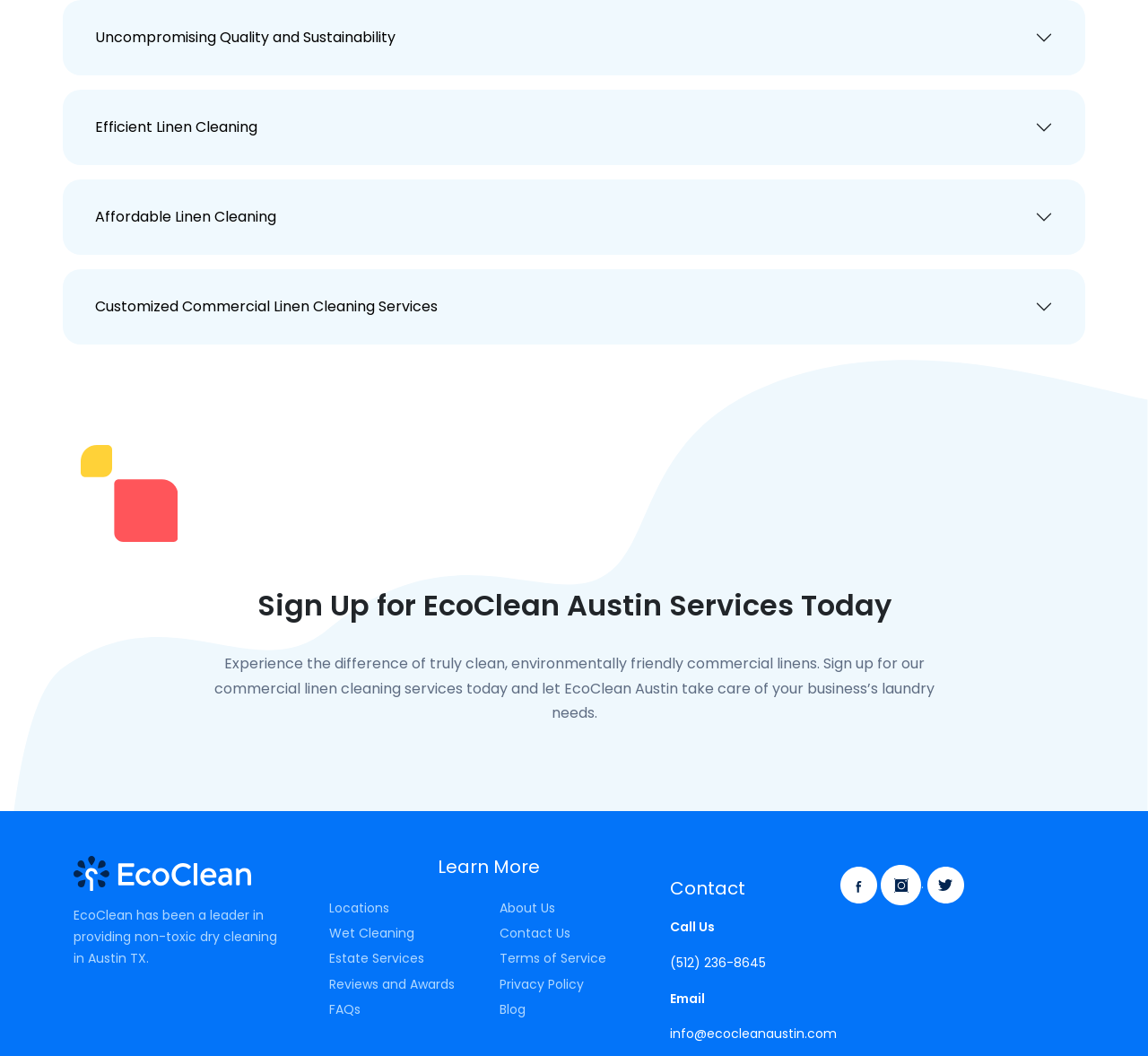Determine the bounding box coordinates of the region I should click to achieve the following instruction: "Visit Facebook page". Ensure the bounding box coordinates are four float numbers between 0 and 1, i.e., [left, top, right, bottom].

[0.732, 0.821, 0.764, 0.856]